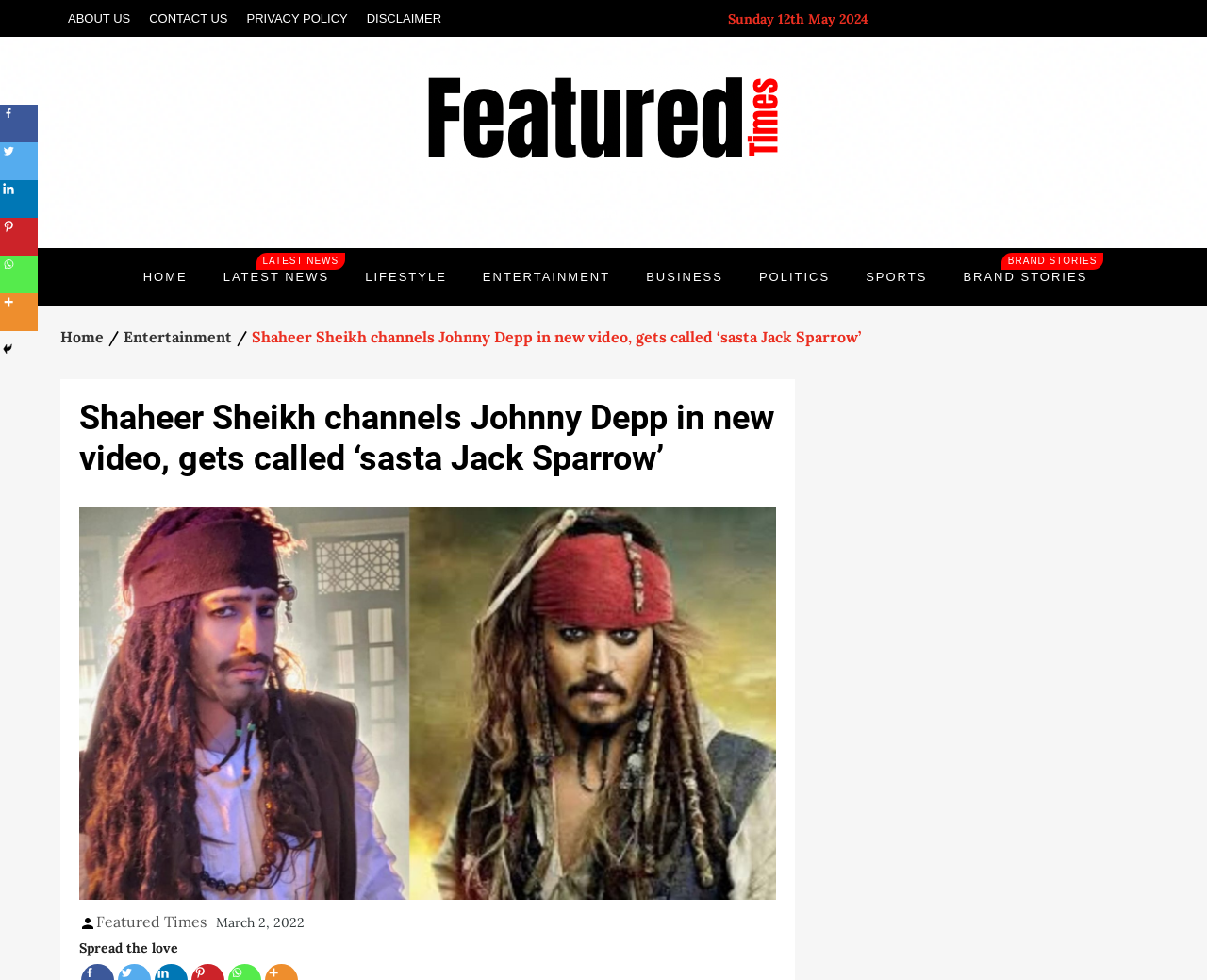Using the information from the screenshot, answer the following question thoroughly:
What is the name of the person in the article?

I found the name of the person in the article by looking at the title of the article, which is 'Shaheer Sheikh channels Johnny Depp in new video, gets called ‘sasta Jack Sparrow’'.